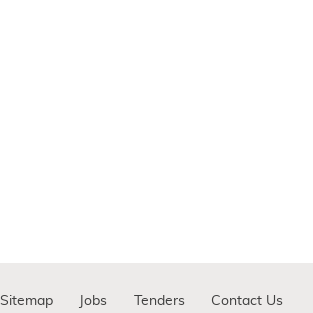Describe every aspect of the image in depth.

This image appears to be a placeholder or background element from a webpage, likely serving as a visual separator or framing for content. Surrounding elements suggest a layout focused on navigation and content categories, including links for "Sitemap," "Jobs," "Tenders," and "Contact Us." The footer section may also include branding or copyright information, emphasizing the institutional identity of HKUGA College. The overall design is clean and minimalistic, enhancing user experience by providing clear pathways to access further information or services.